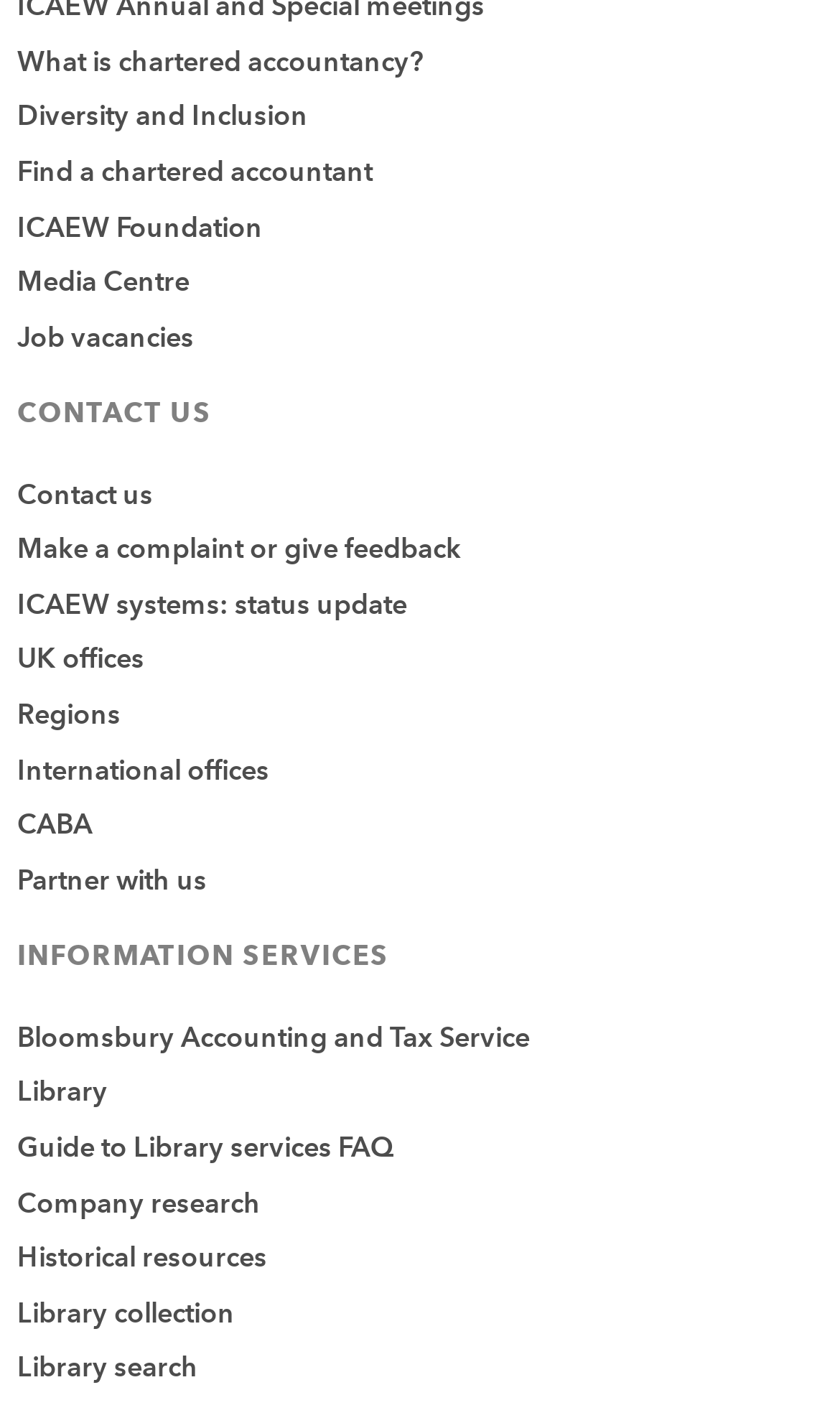Specify the bounding box coordinates of the area to click in order to follow the given instruction: "Learn about chartered accountancy."

[0.021, 0.032, 0.505, 0.056]